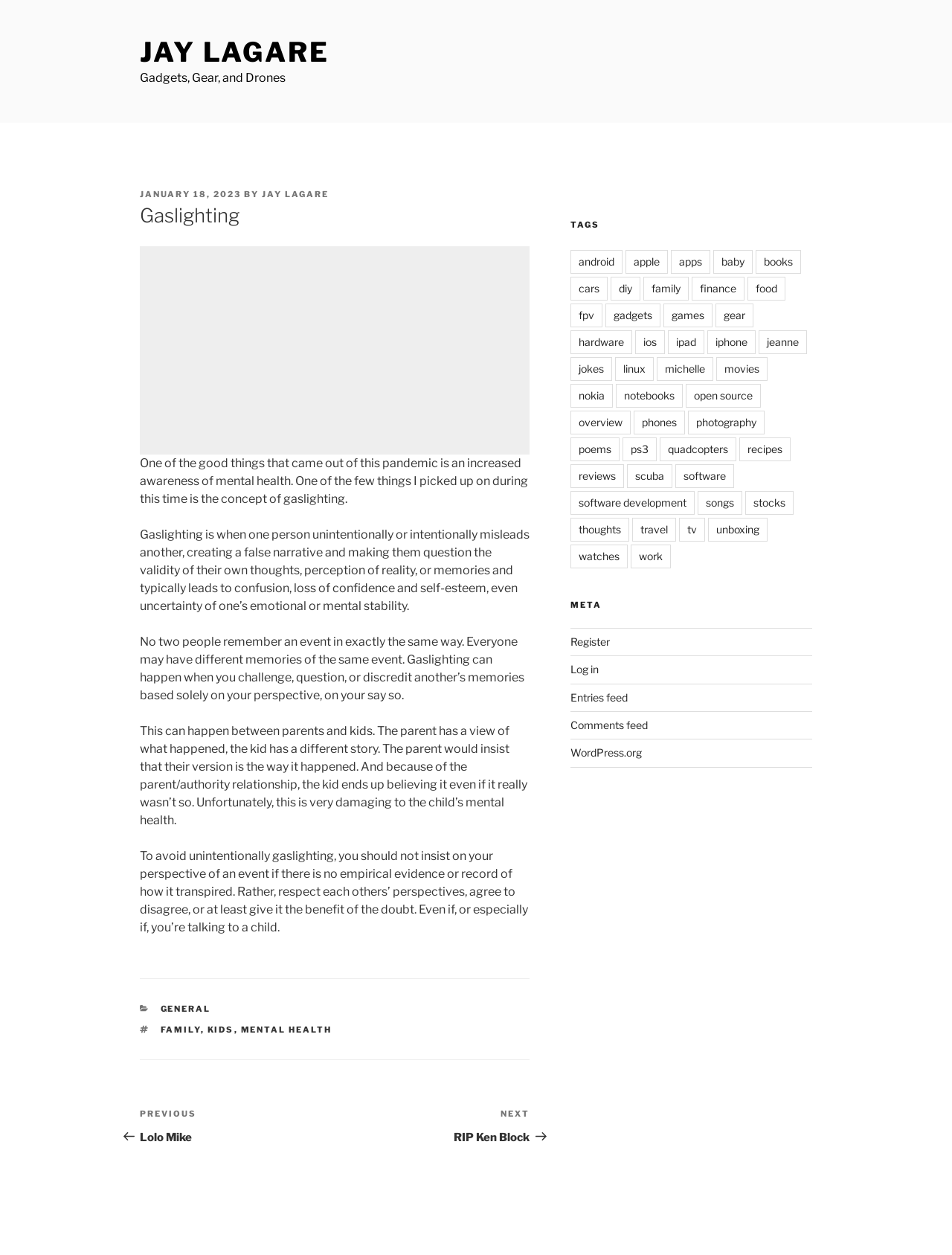Find the bounding box coordinates of the clickable area required to complete the following action: "Click on the 'MENTAL HEALTH' tag".

[0.253, 0.816, 0.349, 0.824]